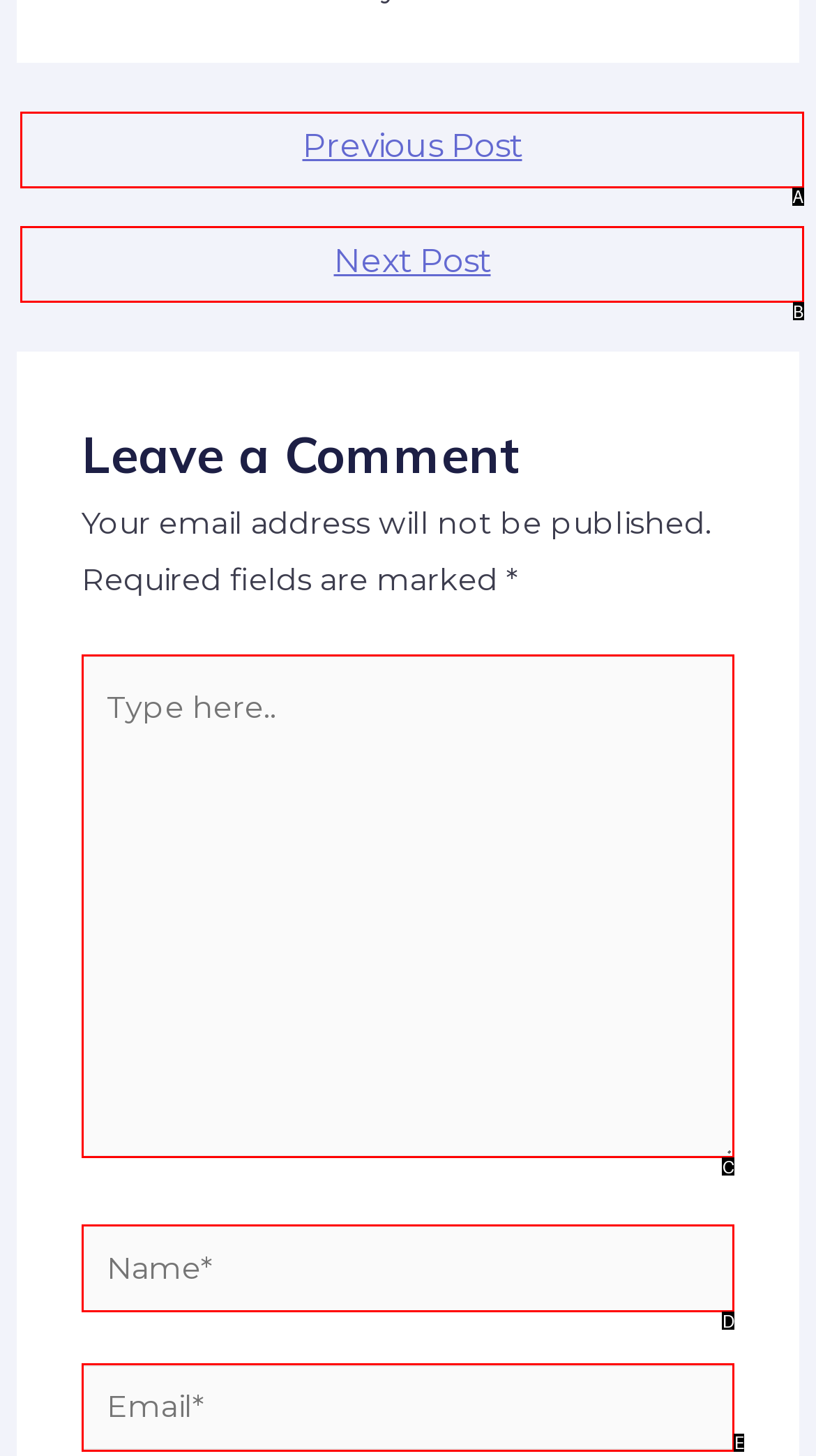Tell me which one HTML element best matches the description: Next Post → Answer with the option's letter from the given choices directly.

B